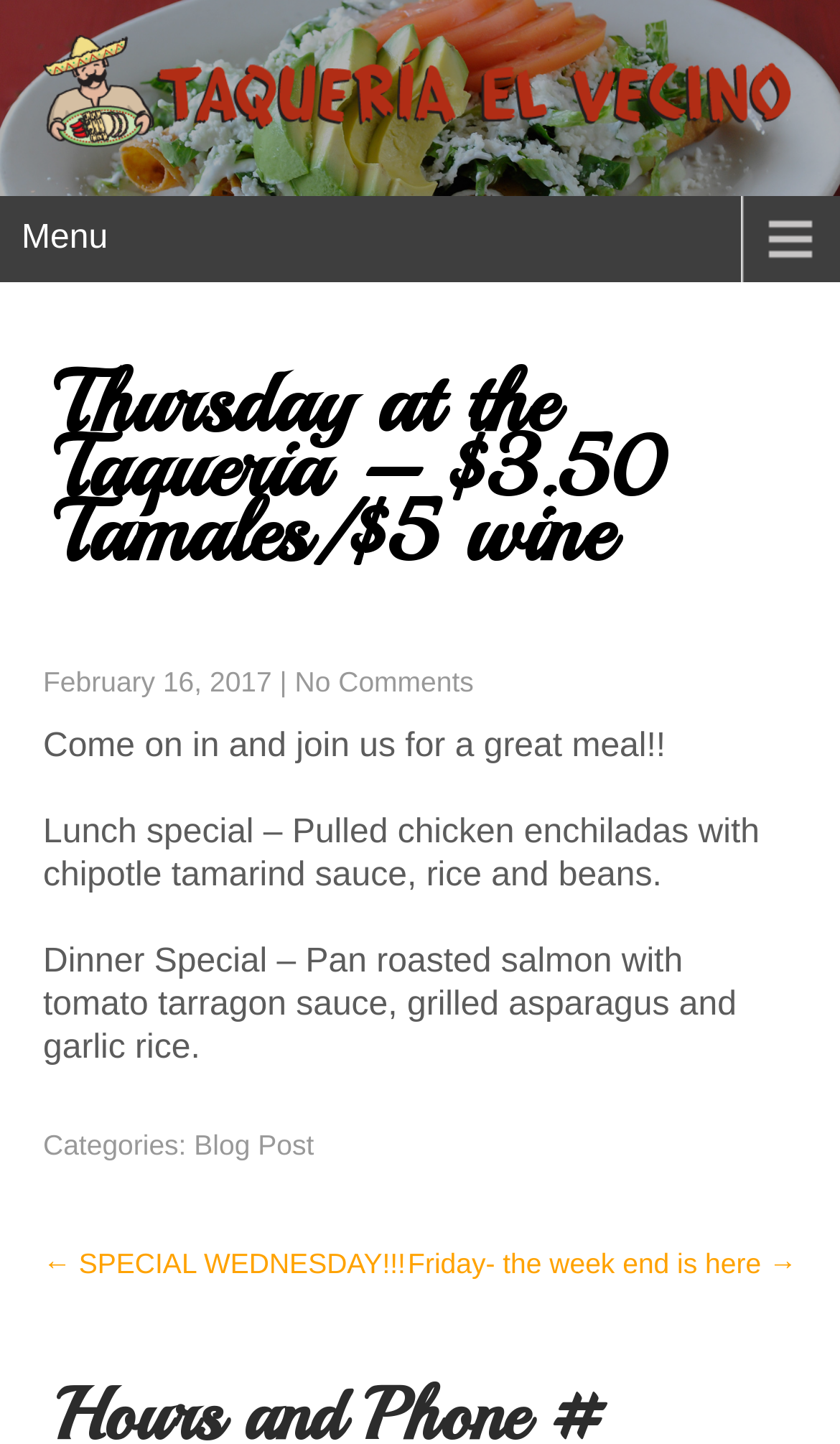Extract the bounding box coordinates of the UI element described by: "Menu". The coordinates should include four float numbers ranging from 0 to 1, e.g., [left, top, right, bottom].

[0.0, 0.135, 1.0, 0.195]